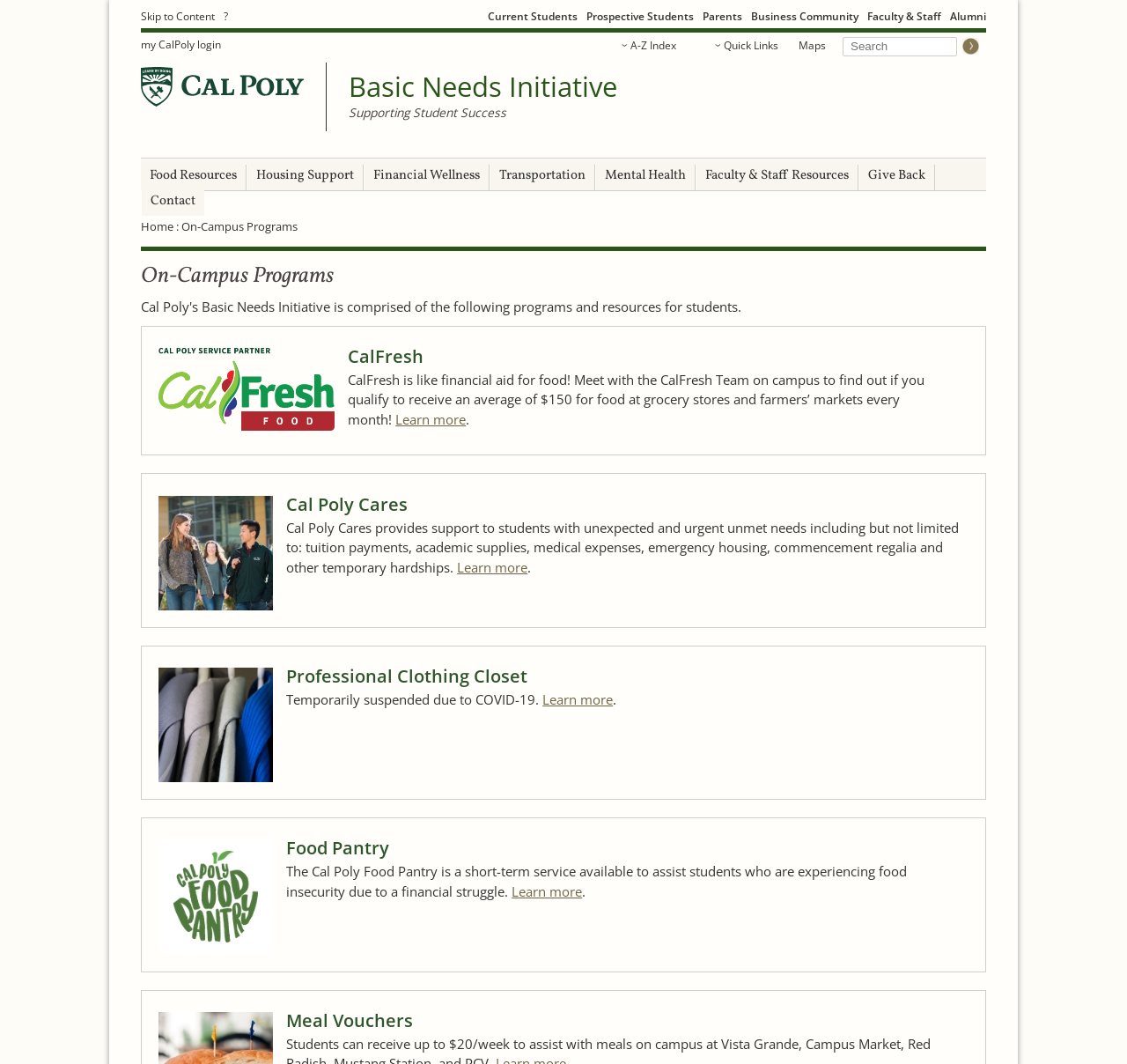Pinpoint the bounding box coordinates of the area that should be clicked to complete the following instruction: "Login with my CalPoly account". The coordinates must be given as four float numbers between 0 and 1, i.e., [left, top, right, bottom].

[0.125, 0.03, 0.196, 0.053]